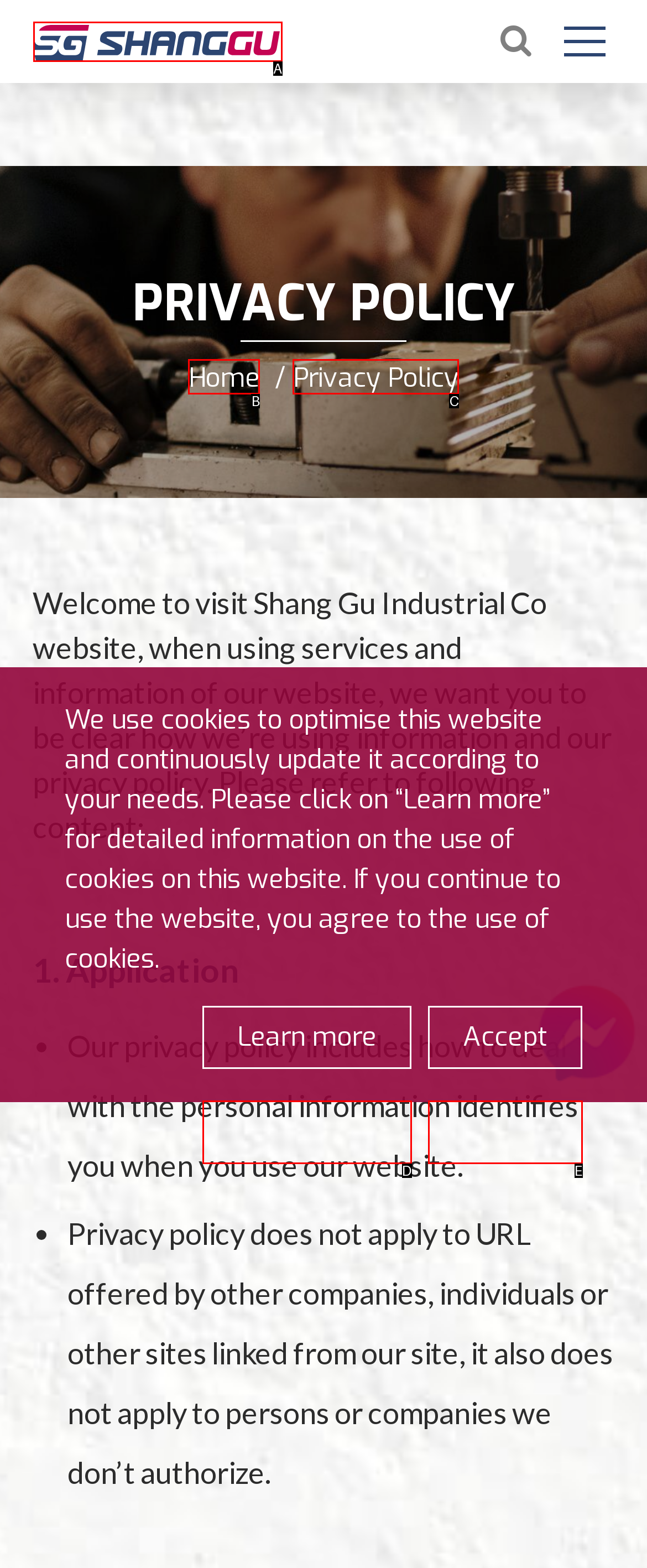Choose the HTML element that best fits the given description: Accept. Answer by stating the letter of the option.

E